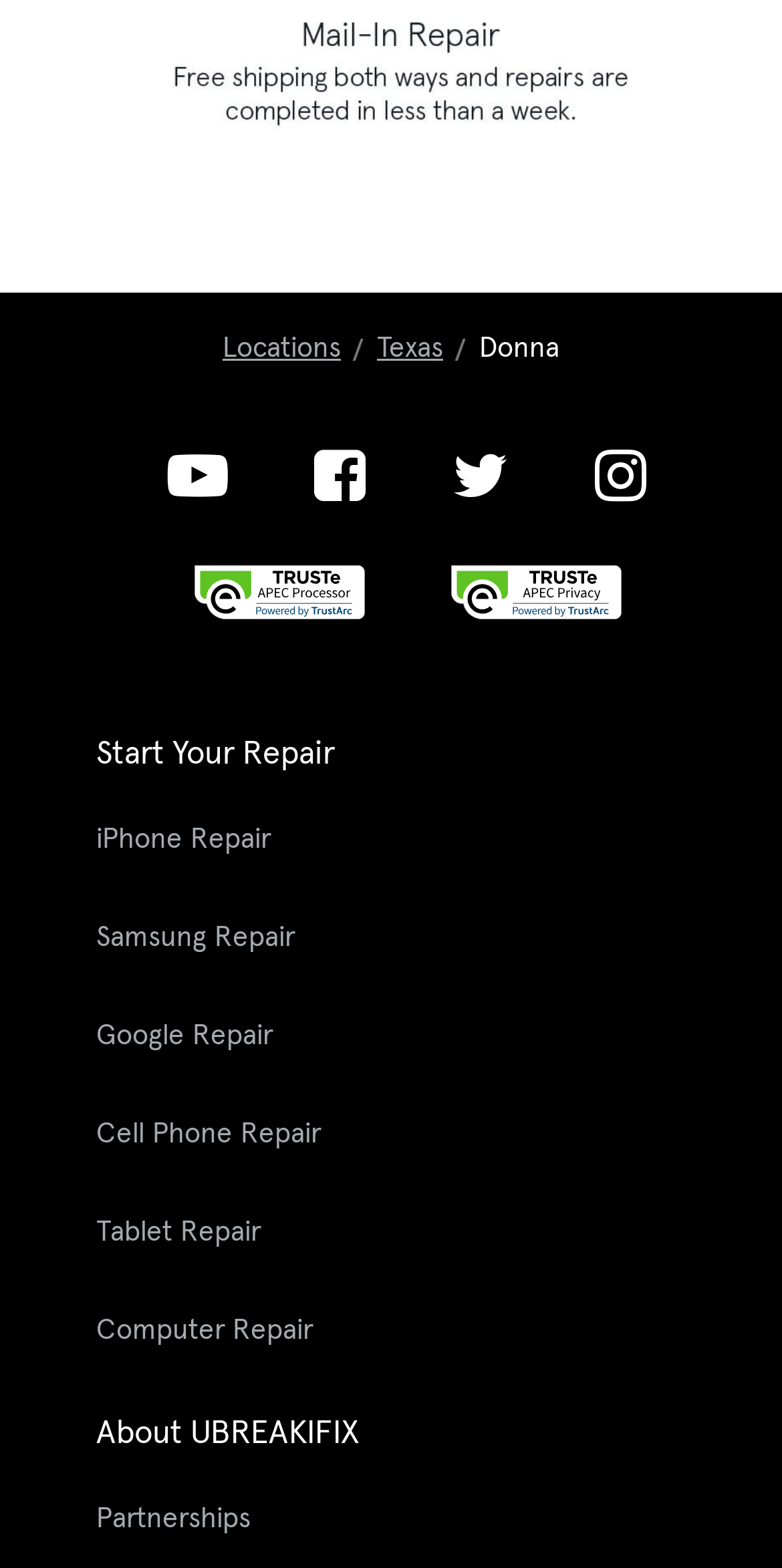Ascertain the bounding box coordinates for the UI element detailed here: "Cell Phone Repair". The coordinates should be provided as [left, top, right, bottom] with each value being a float between 0 and 1.

[0.123, 0.432, 0.41, 0.45]